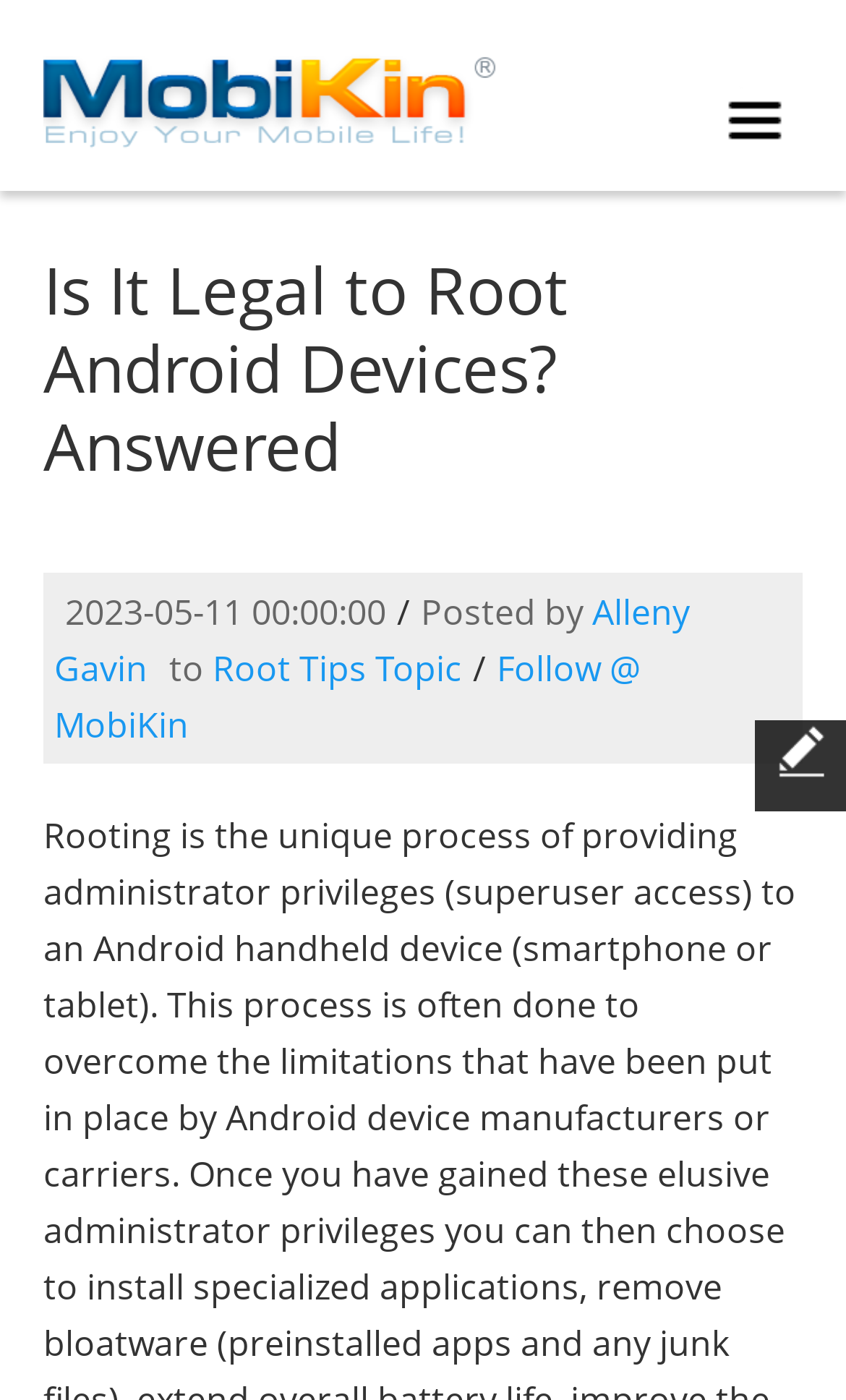Please find the bounding box for the following UI element description. Provide the coordinates in (top-left x, top-left y, bottom-right x, bottom-right y) format, with values between 0 and 1: UPMC Western Psychiatric Hospital

None